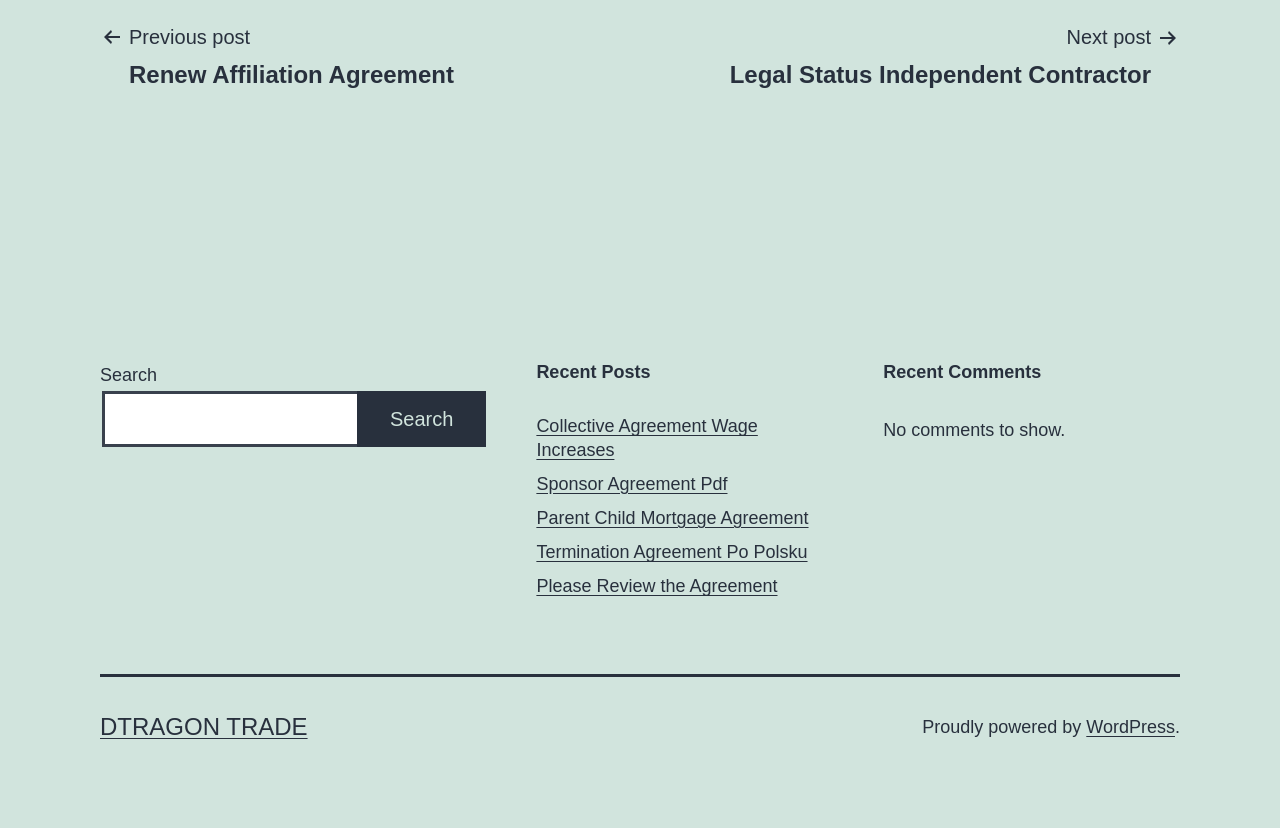Give a concise answer using one word or a phrase to the following question:
What is the name of the website?

DTRAGON TRADE